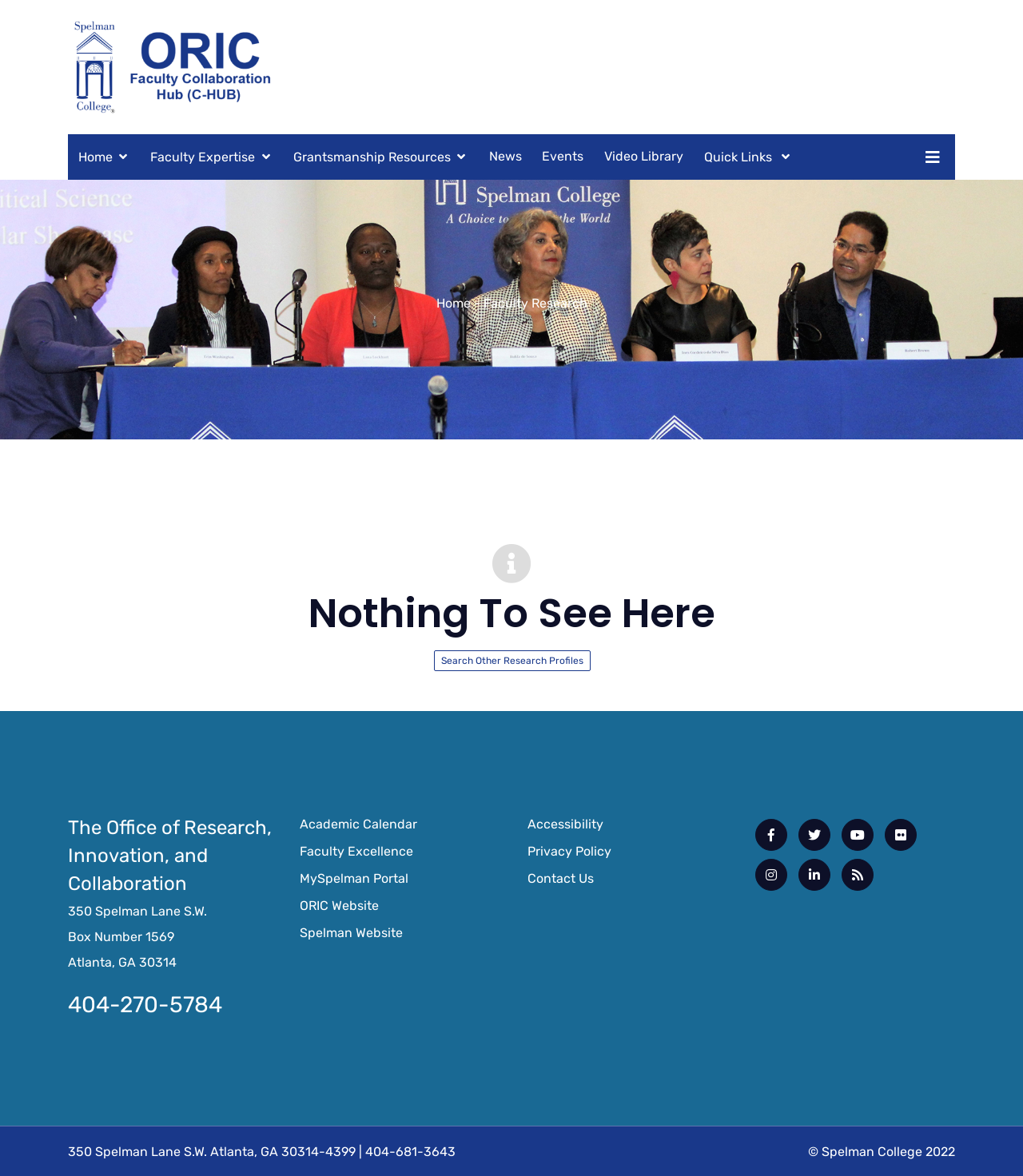Please reply to the following question using a single word or phrase: 
What is the phone number of the Office of Research, Innovation, and Collaboration?

404-270-5784